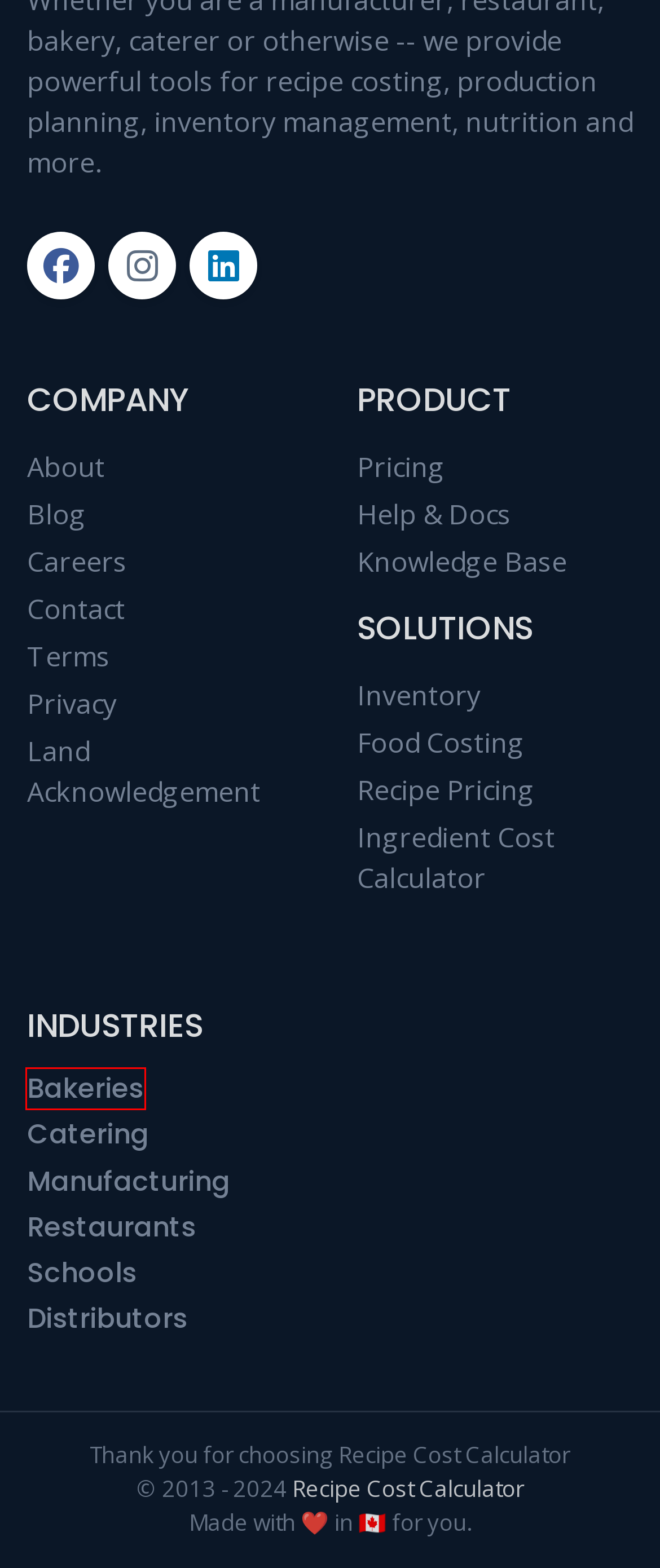You have a screenshot of a webpage with a red bounding box around an element. Identify the webpage description that best fits the new page that appears after clicking the selected element in the red bounding box. Here are the candidates:
A. Recipe Costing Software for Distributors | RCC
B. Bakery Food Cost Calculator | Recipe Cost Calculator
C. Privacy Policy | Recipe Cost Calculator
D. The RCC Blog | Recipe Cost Calculator
E. Recipe Price Calculator | Recipe Cost Calculator
F. Sign Up Now - Our Plans & Pricing | Recipe Cost Calculator
G. Catering Calculator | Recipe Cost Calculator
H. Land Acknowledgement | Recipe Cost Calculator

B